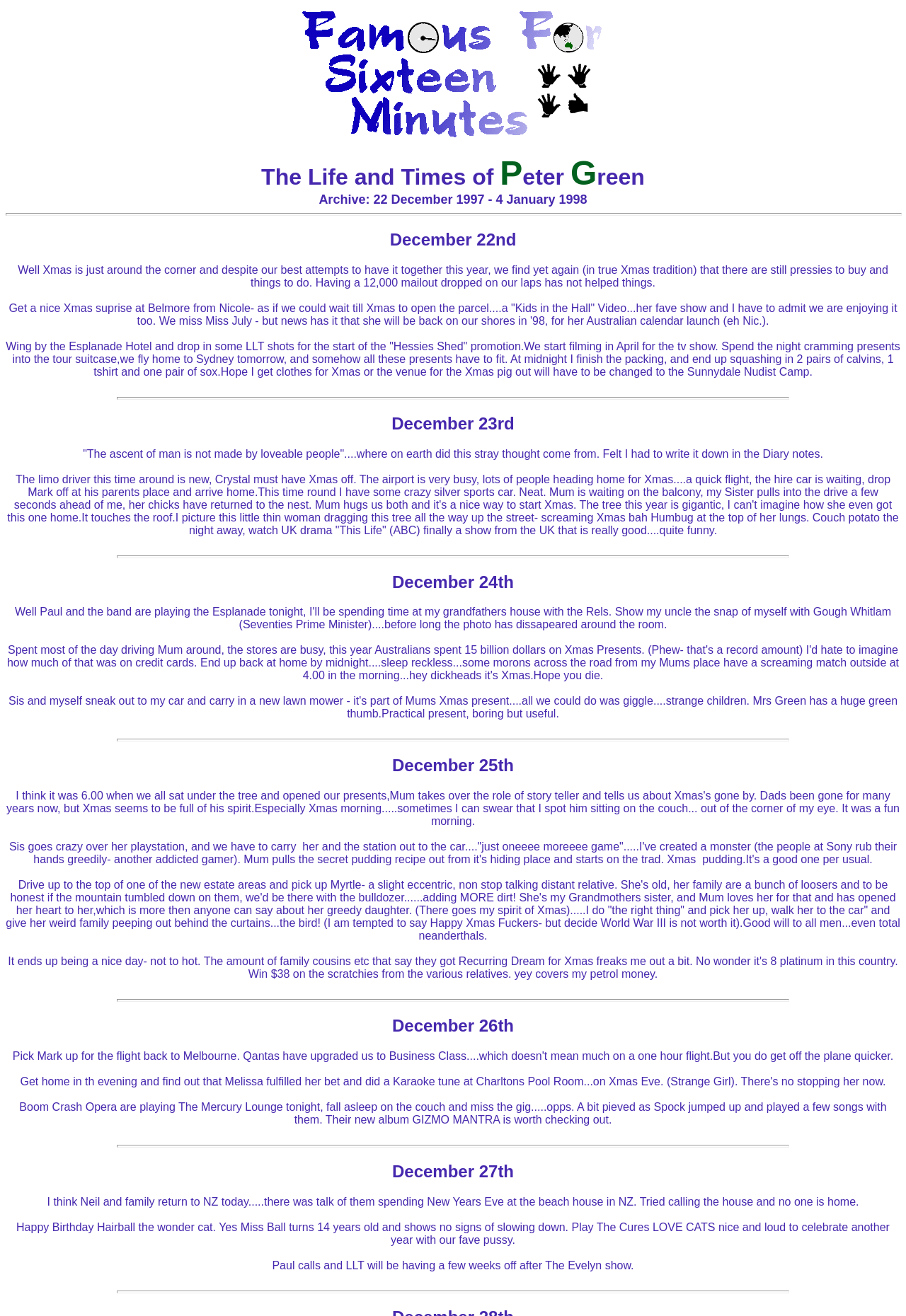What is the date range of the archive?
Based on the content of the image, thoroughly explain and answer the question.

The date range of the archive is specified in the StaticText element with the text 'Archive: 22 December 1997 - 4 January 1998', which is located at the top of the webpage.